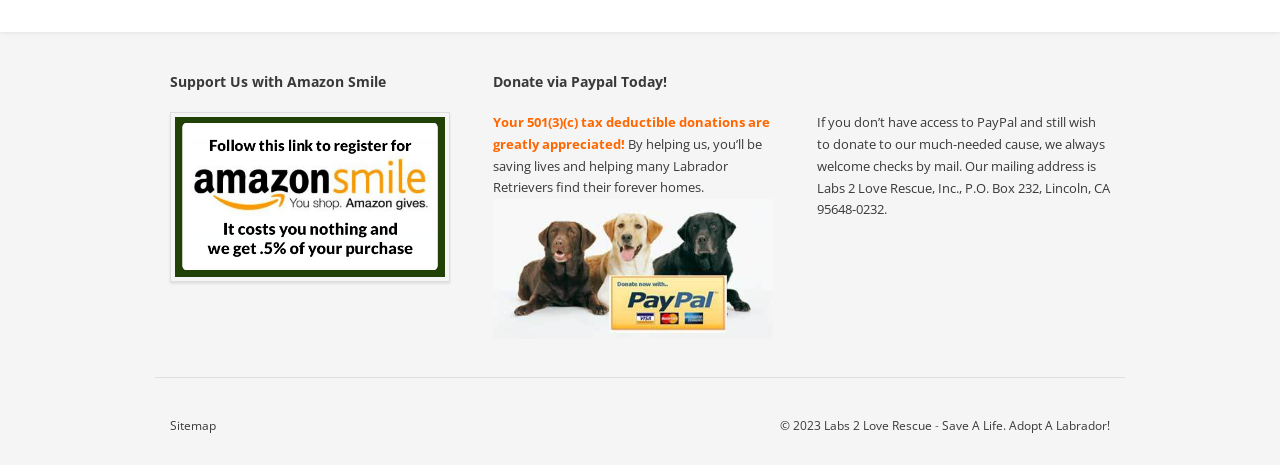What is the copyright year of the website?
Answer briefly with a single word or phrase based on the image.

2023